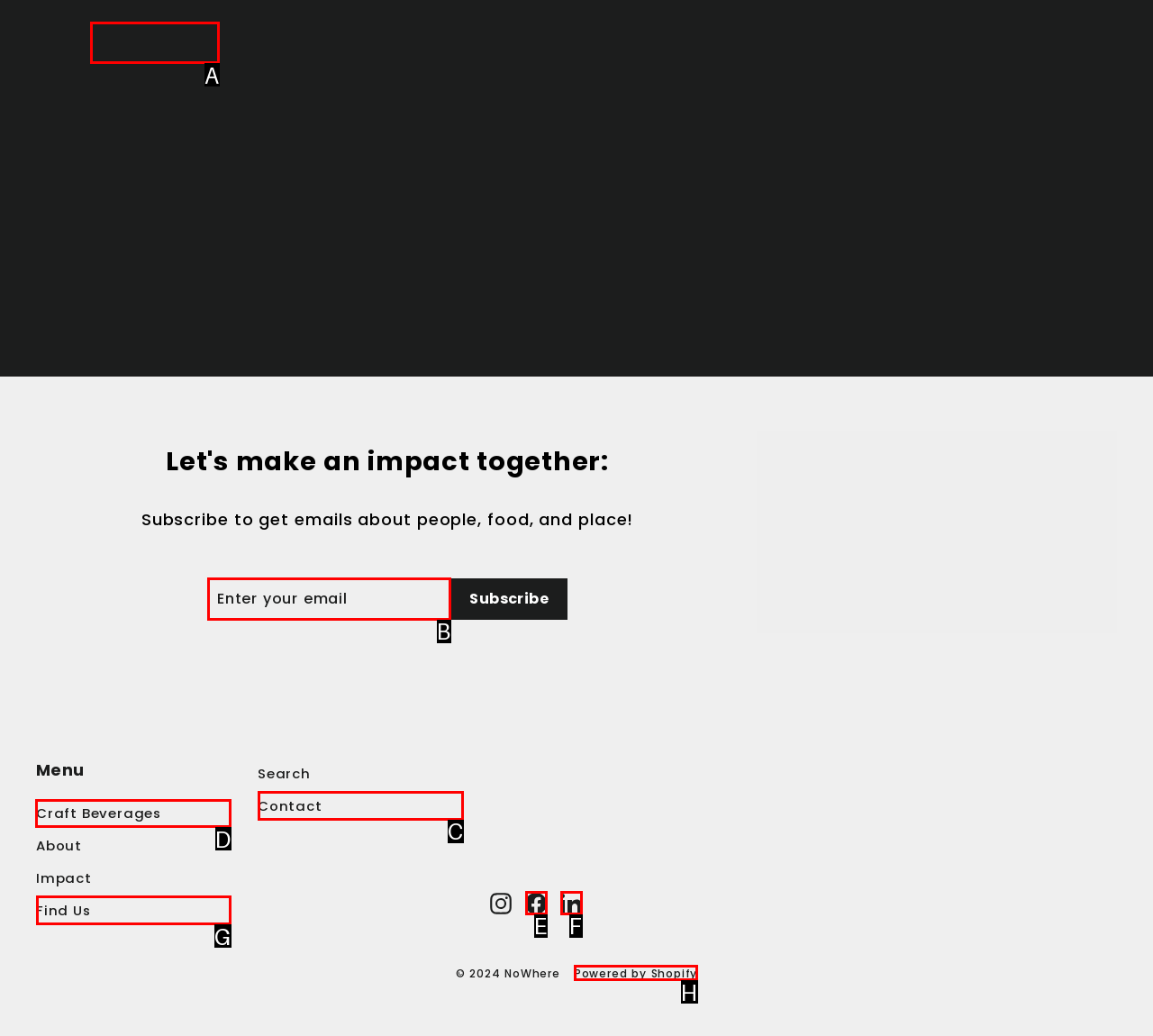Select the HTML element that needs to be clicked to carry out the task: Go to the 'Craft Beverages' page
Provide the letter of the correct option.

D